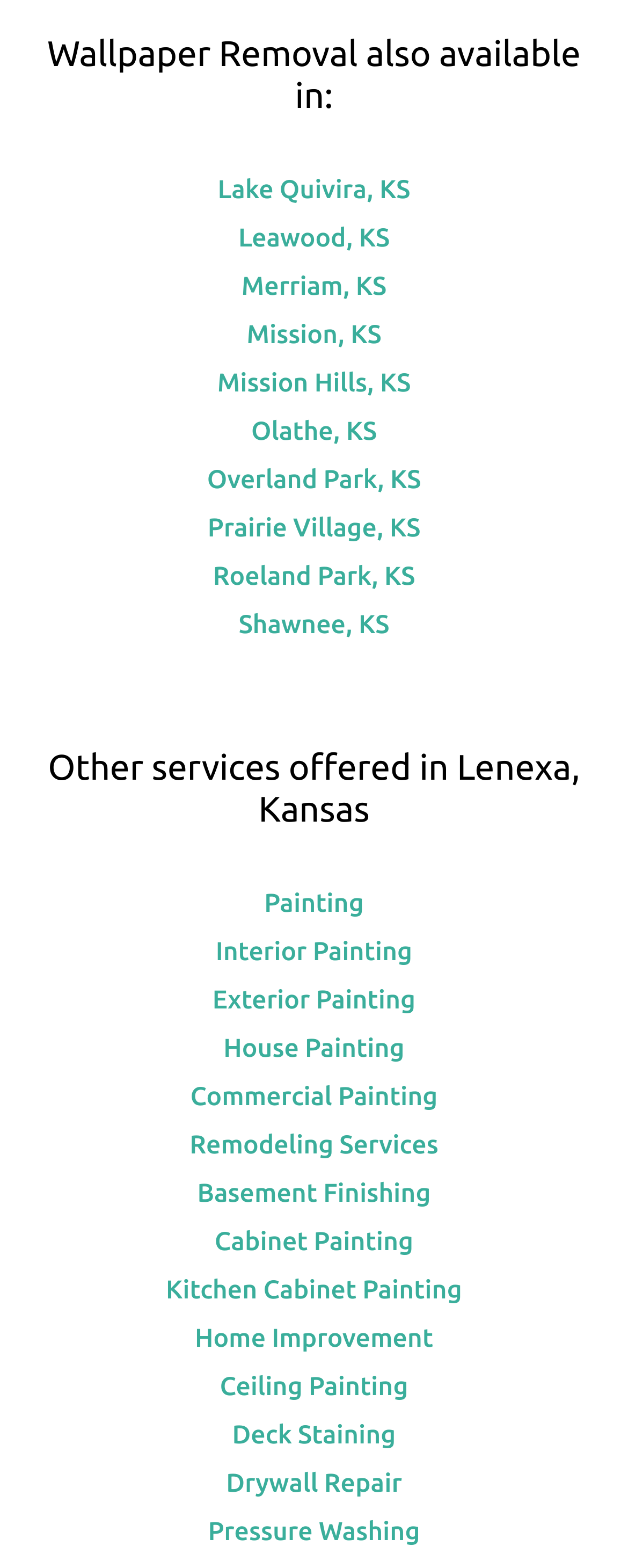What services are offered in Lenexa, Kansas?
Refer to the image and provide a one-word or short phrase answer.

Painting, Remodeling, etc.